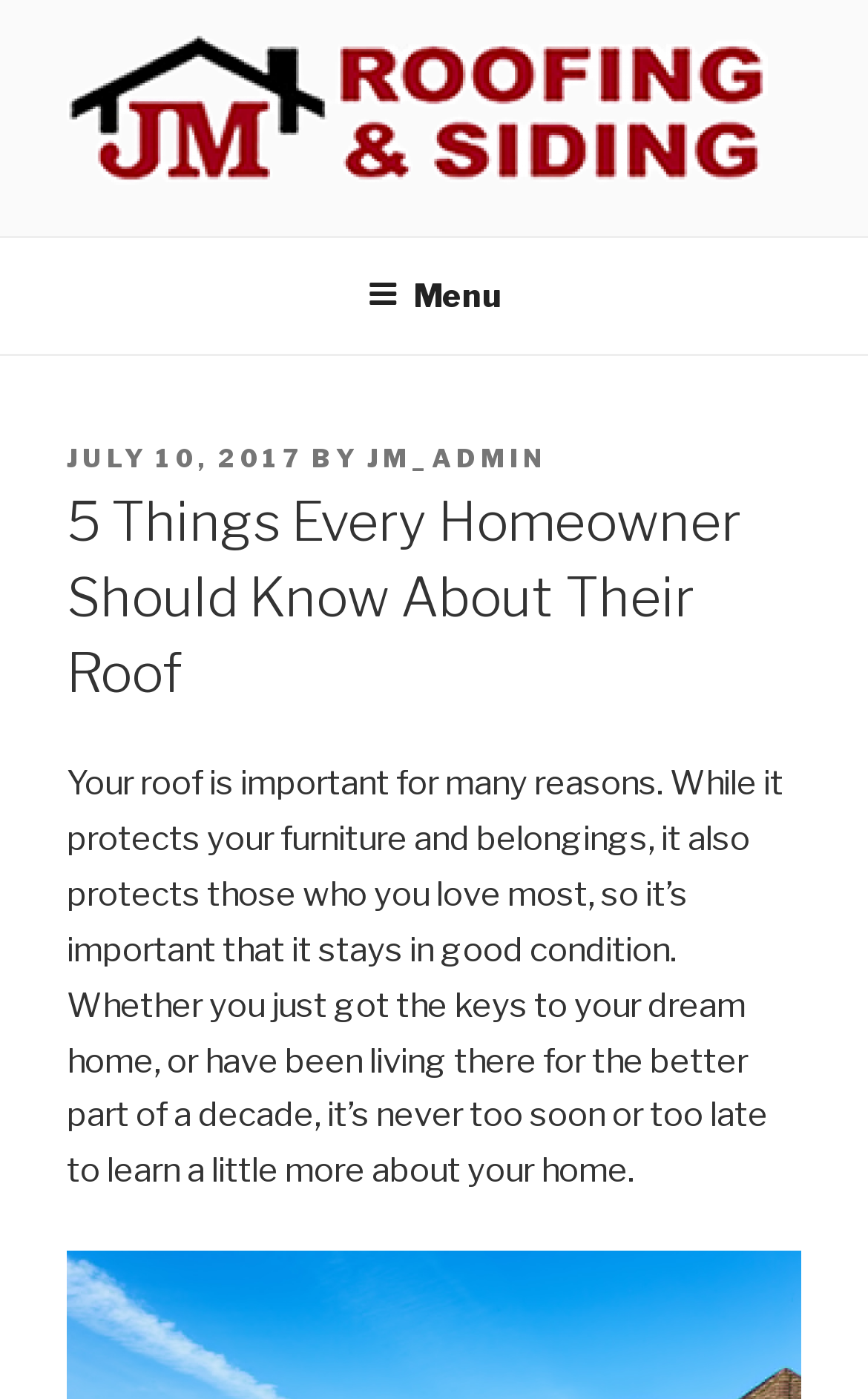Write an extensive caption that covers every aspect of the webpage.

The webpage is about educating homeowners about their roof, with a focus on its importance and the need to maintain it in good condition. At the top left of the page, there is a link to "JM Roofing & Siding" accompanied by an image with the same name. Below this, there is a navigation menu labeled "Top Menu" that spans the entire width of the page. 

On the top right, there is another link to "JM ROOFING & SIDING". When the "Menu" button is expanded, a header section appears, containing a post date "JULY 10, 2017" and the author "JM_ADMIN". The main heading "5 Things Every Homeowner Should Know About Their Roof" is prominently displayed below this section.

The main content of the page starts with a paragraph of text that explains the importance of a roof, not only for protecting belongings but also for the people living in the home. This text is positioned below the heading and spans most of the page's width.